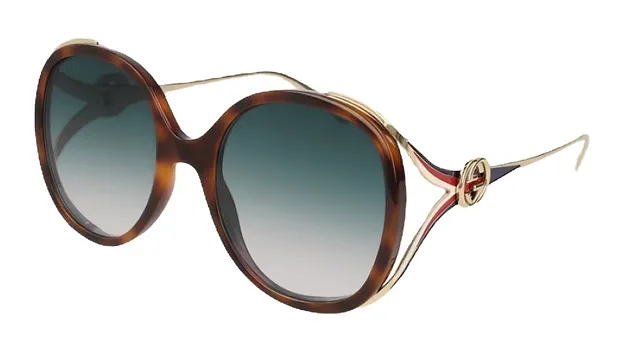Summarize the image with a detailed caption.

The image showcases a pair of luxurious GUCCI GG0226S sunglasses in a striking gold and tortoiseshell design. The oversized frames feature a shiny tortoiseshell pattern with a smooth gradient lens that transitions from a light blue to a darker shade. Accentuating the stylish look, the temples are adorned with shiny gold-toned metal, featuring intricate forked detailing accentuated with red, blue, and white enamel elements. These sunglasses not only embody elegance and sophistication but also offer 100% UVA/UVB protection, making them a perfect accessory for sunny days. Ideal for fashion-forward individuals, these sunglasses reflect a timeless style combined with modern flair, available for purchase at a price of $565.00.